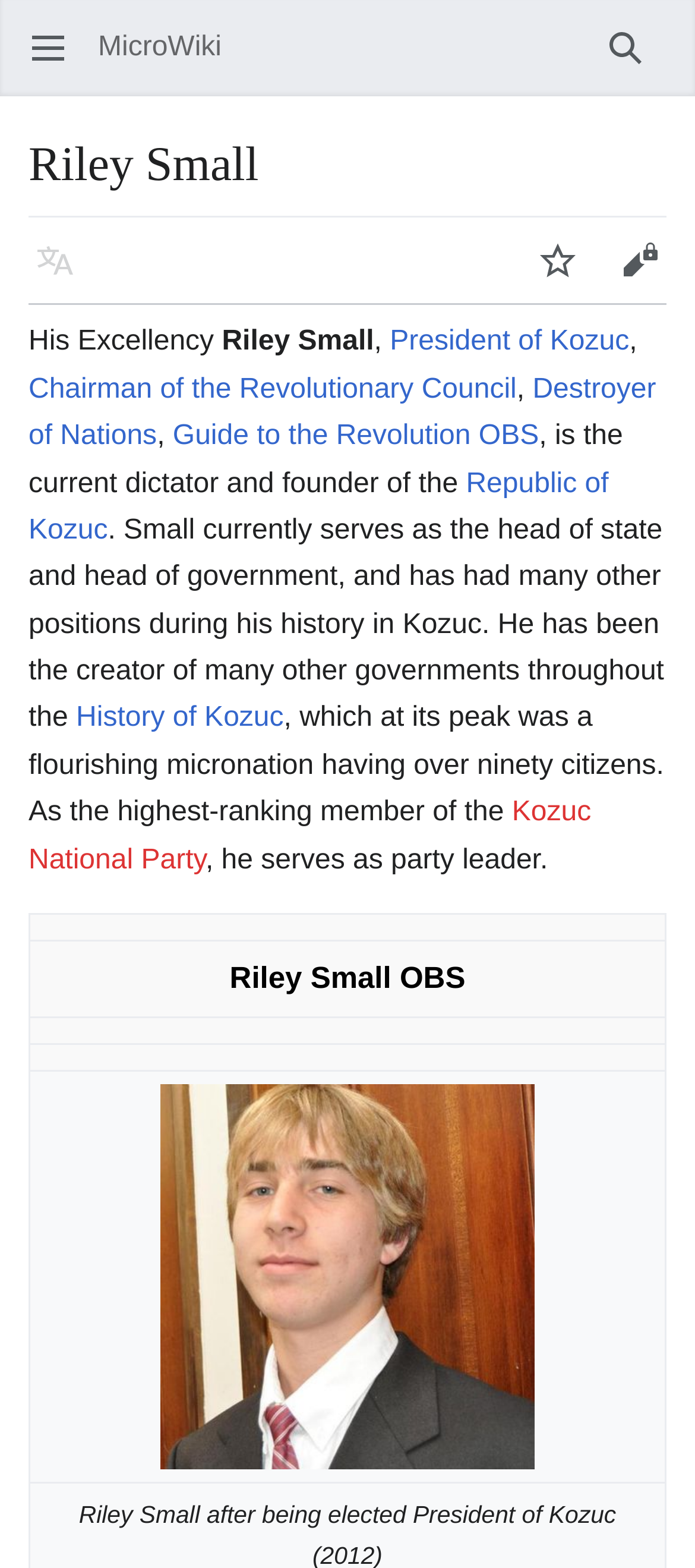Please determine the bounding box coordinates of the section I need to click to accomplish this instruction: "Learn more about the History of Kozuc".

[0.109, 0.449, 0.408, 0.468]